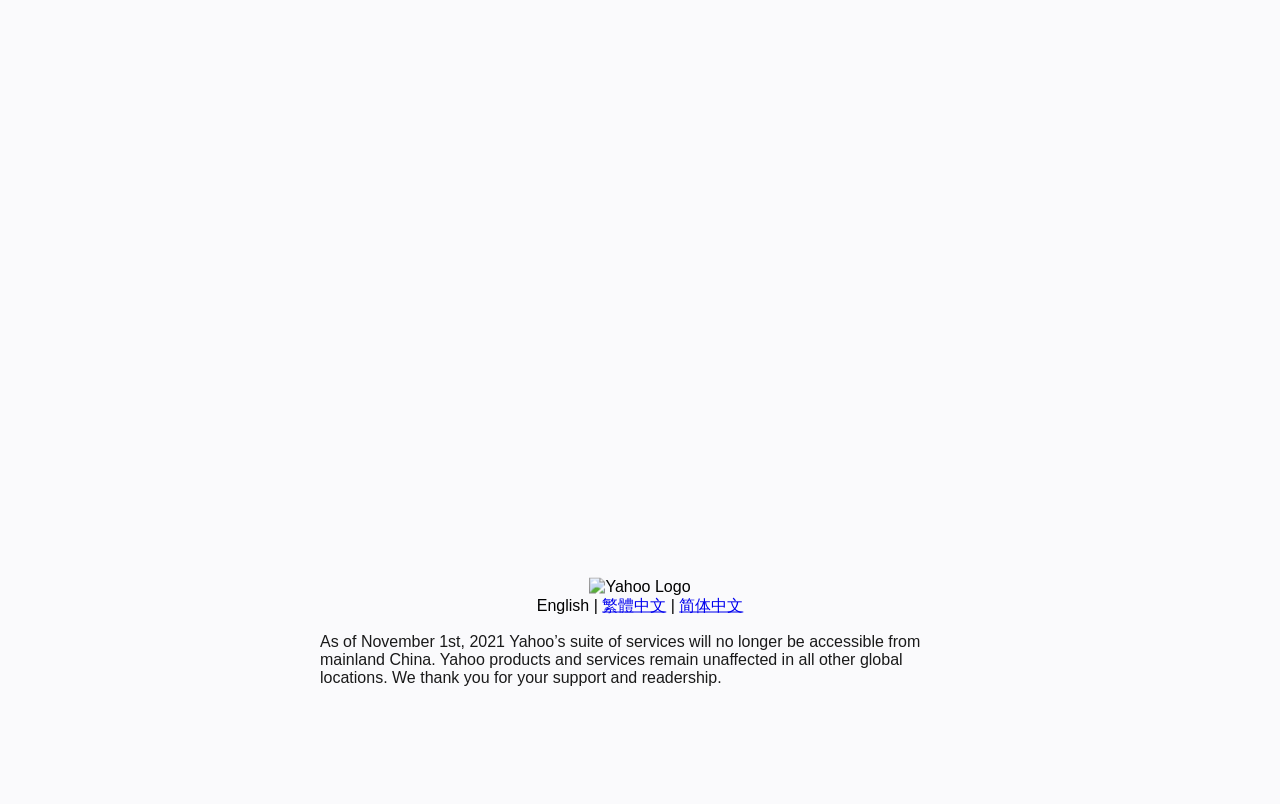Using the element description: "繁體中文", determine the bounding box coordinates. The coordinates should be in the format [left, top, right, bottom], with values between 0 and 1.

[0.47, 0.742, 0.52, 0.763]